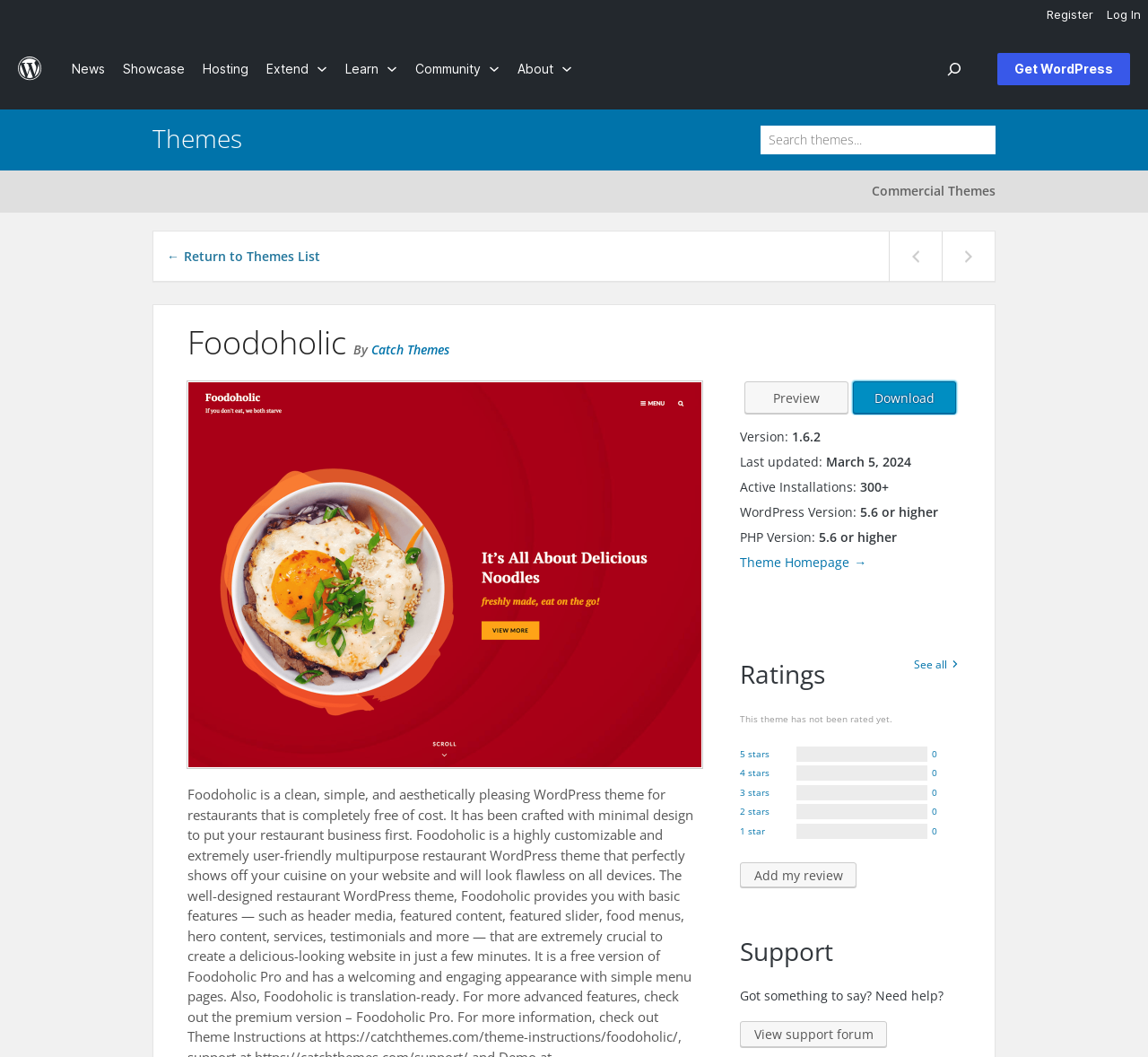Please specify the bounding box coordinates in the format (top-left x, top-left y, bottom-right x, bottom-right y), with all values as floating point numbers between 0 and 1. Identify the bounding box of the UI element described by: Getaways

None